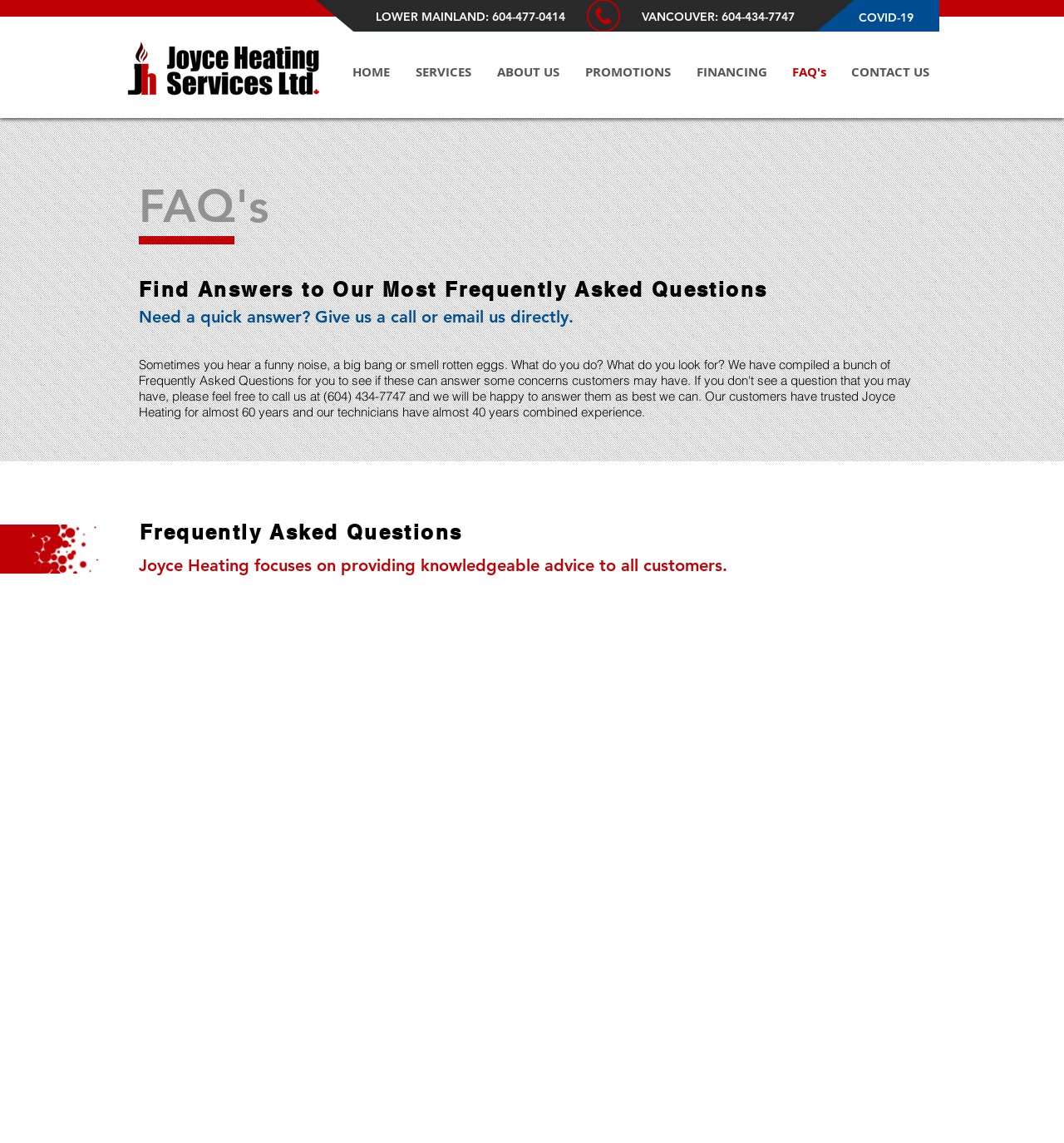From the given element description: "ABOUT US", find the bounding box for the UI element. Provide the coordinates as four float numbers between 0 and 1, in the order [left, top, right, bottom].

[0.455, 0.045, 0.538, 0.081]